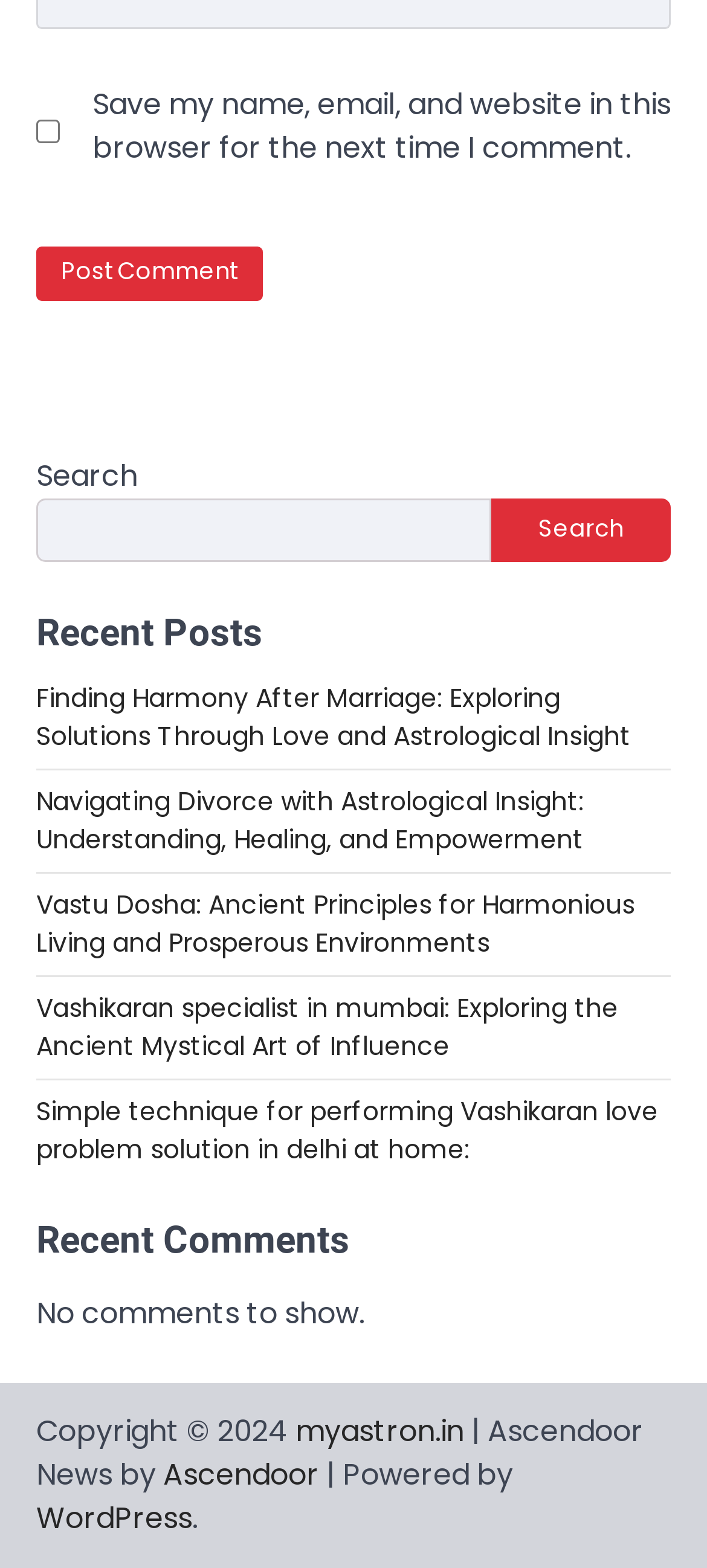Please specify the coordinates of the bounding box for the element that should be clicked to carry out this instruction: "Visit Ascendoor website". The coordinates must be four float numbers between 0 and 1, formatted as [left, top, right, bottom].

[0.231, 0.928, 0.451, 0.954]